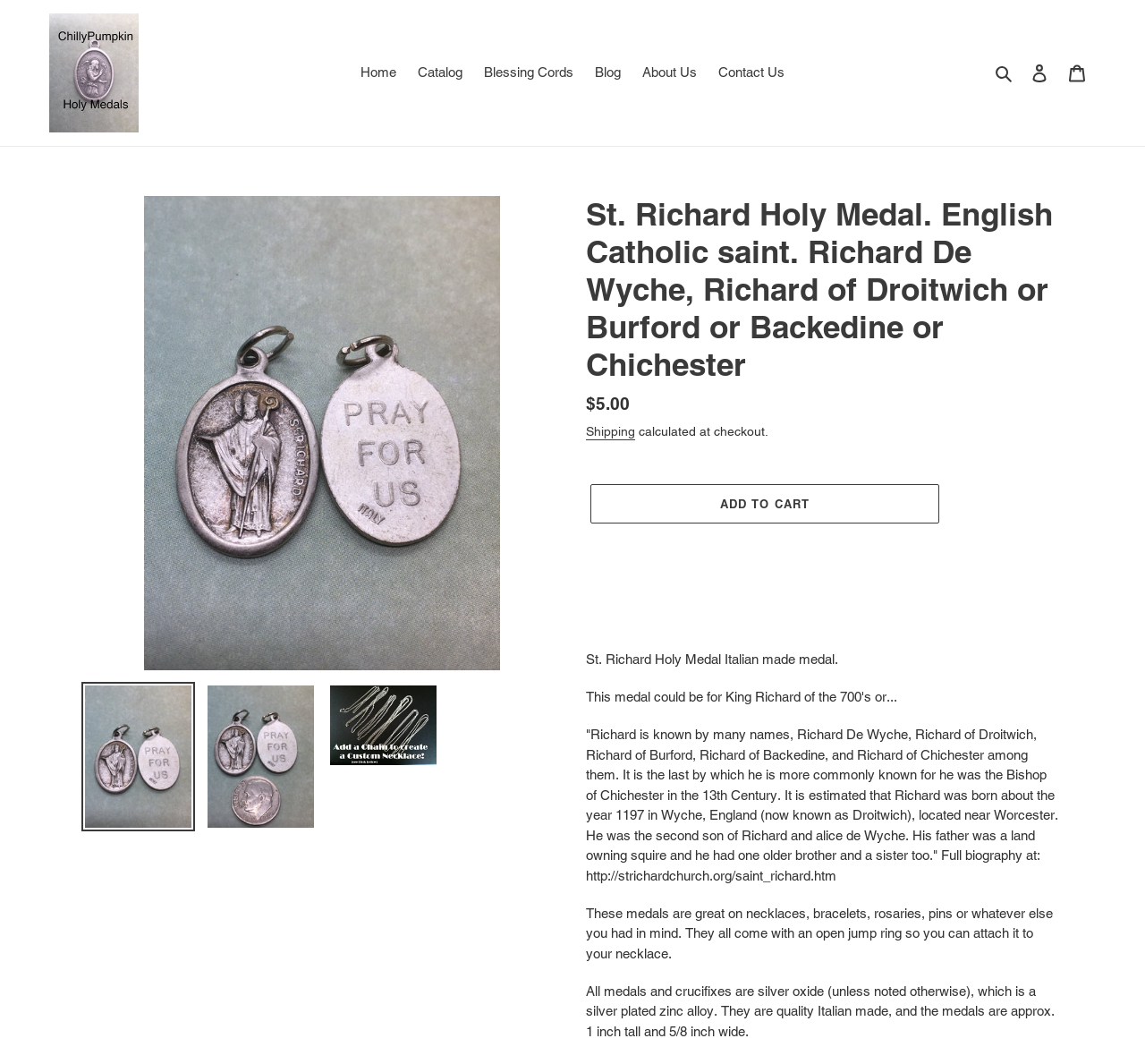What can the medal be used for?
Using the details shown in the screenshot, provide a comprehensive answer to the question.

The webpage says 'These medals are great on necklaces, bracelets, rosaries, pins or whatever else you had in mind.' Therefore, the medal can be used for necklaces, bracelets, rosaries, pins, and other similar items.